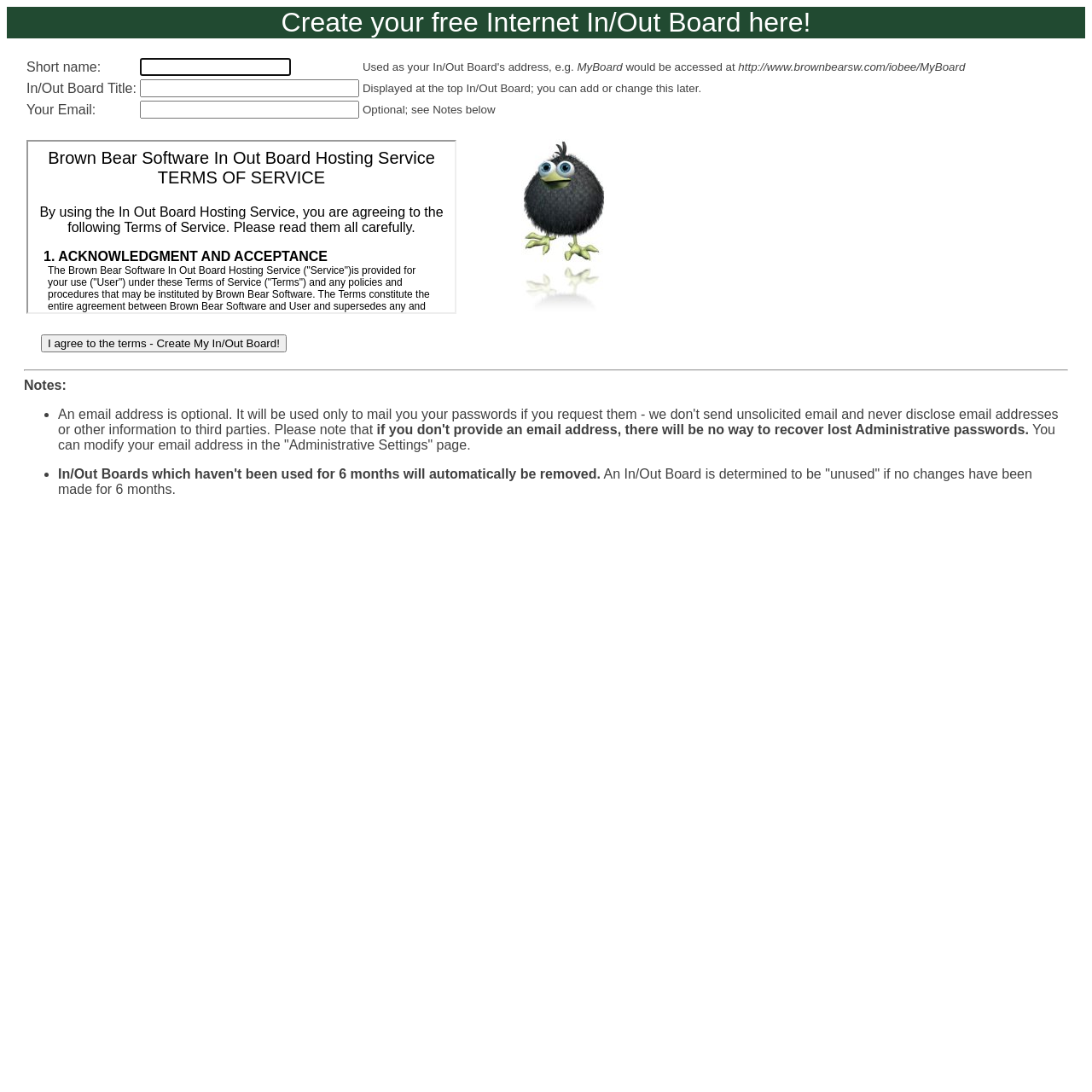What information is required to create an In/Out Board?
Can you provide an in-depth and detailed response to the question?

From the layout of the webpage, it seems that users need to provide a short name and a title for their In/Out Board in order to create one. These fields are marked as required, and there are text boxes provided for users to input this information.